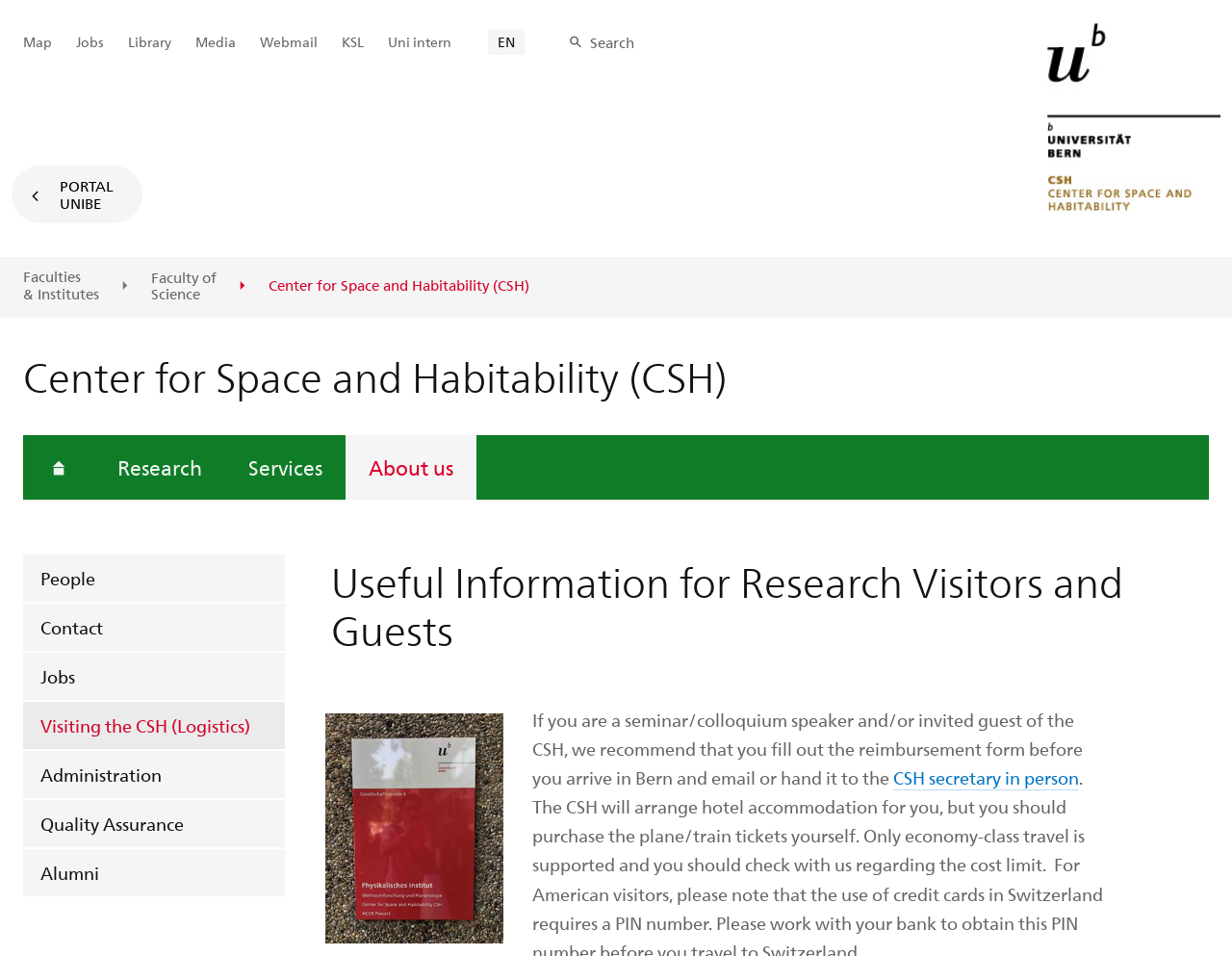Based on the provided description, "EN", find the bounding box of the corresponding UI element in the screenshot.

[0.396, 0.03, 0.426, 0.058]